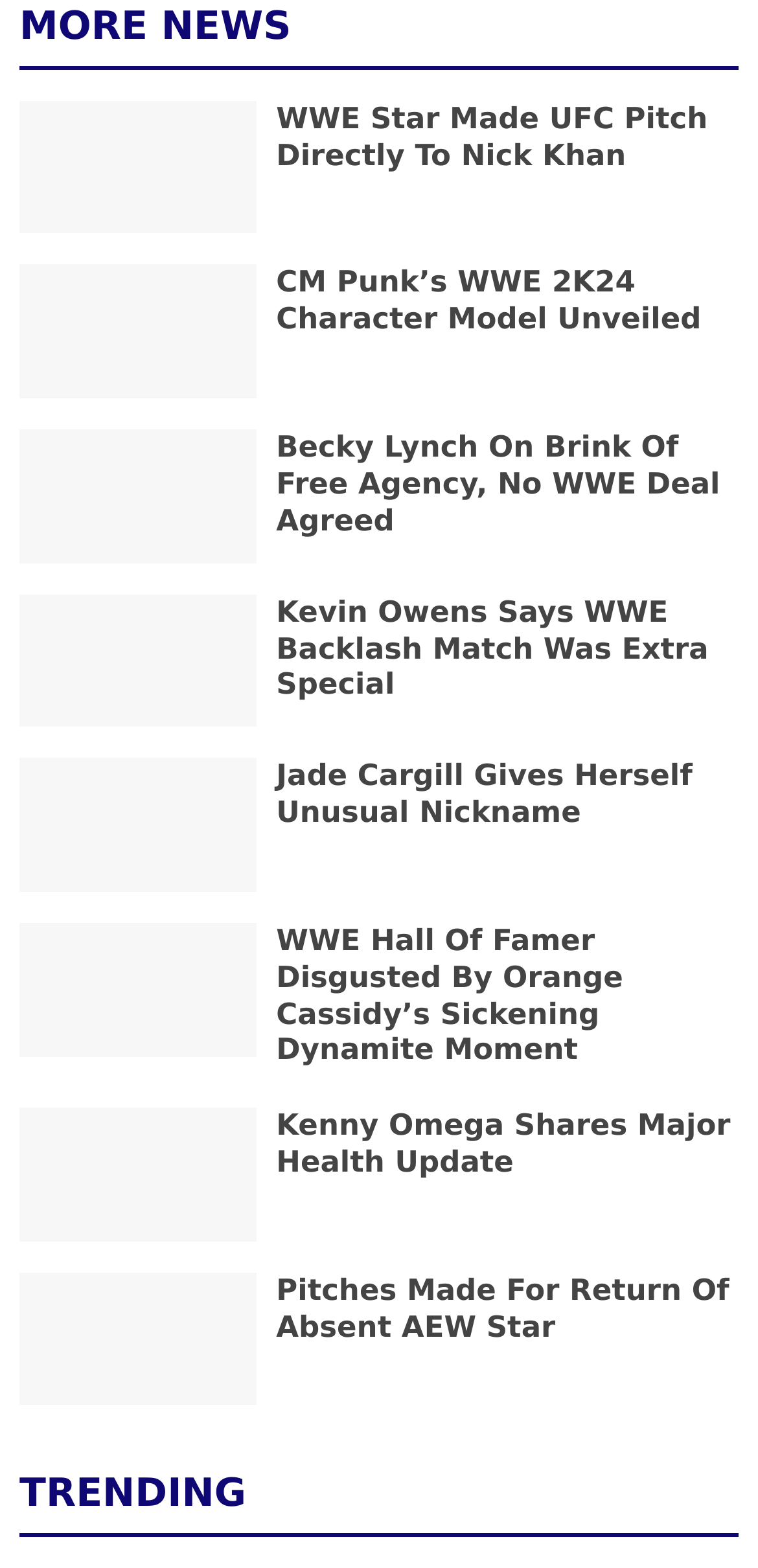How many news articles are on this webpage?
Use the information from the image to give a detailed answer to the question.

I counted the number of headings on the webpage, each of which corresponds to a news article. There are 10 headings in total, each with a link to the full article.